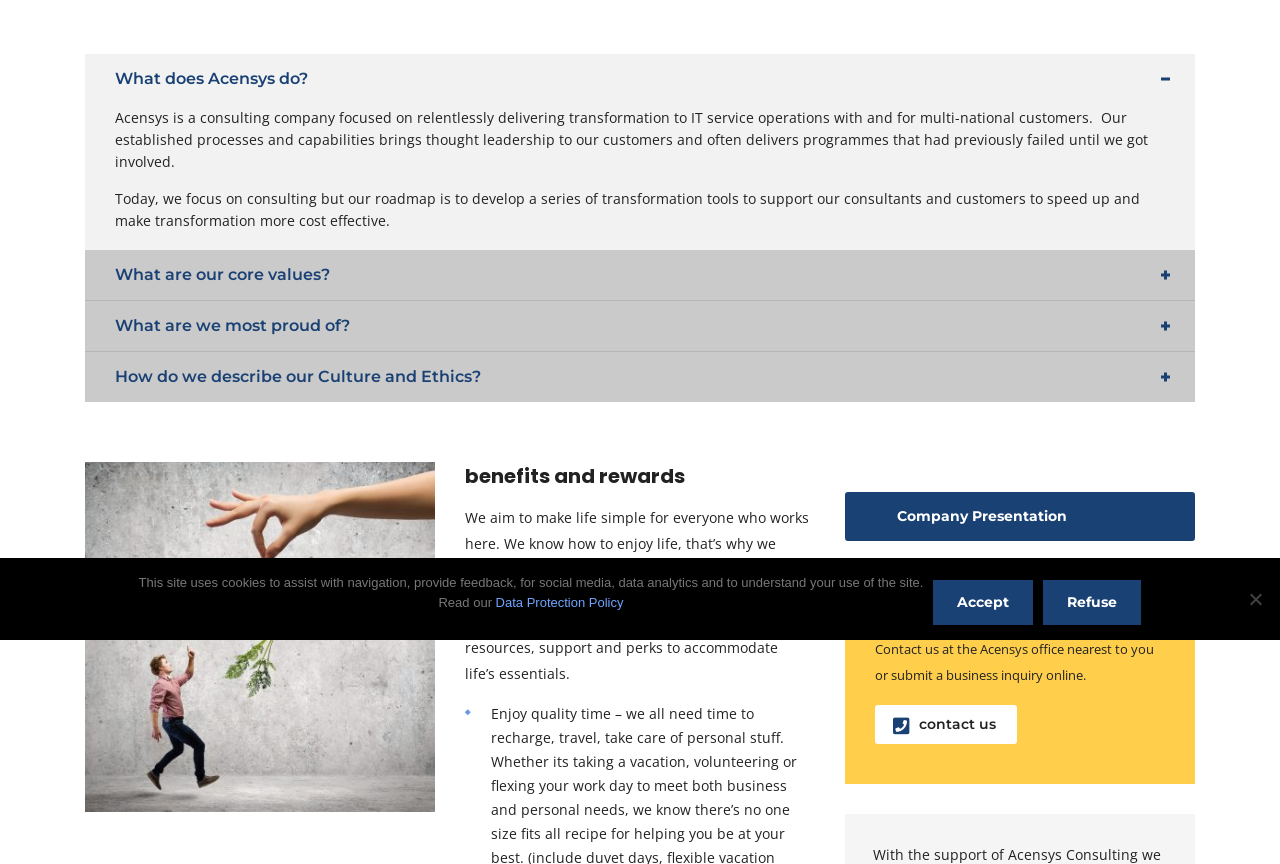Please find the bounding box coordinates (top-left x, top-left y, bottom-right x, bottom-right y) in the screenshot for the UI element described as follows: What does Acensys do?

[0.066, 0.062, 0.934, 0.12]